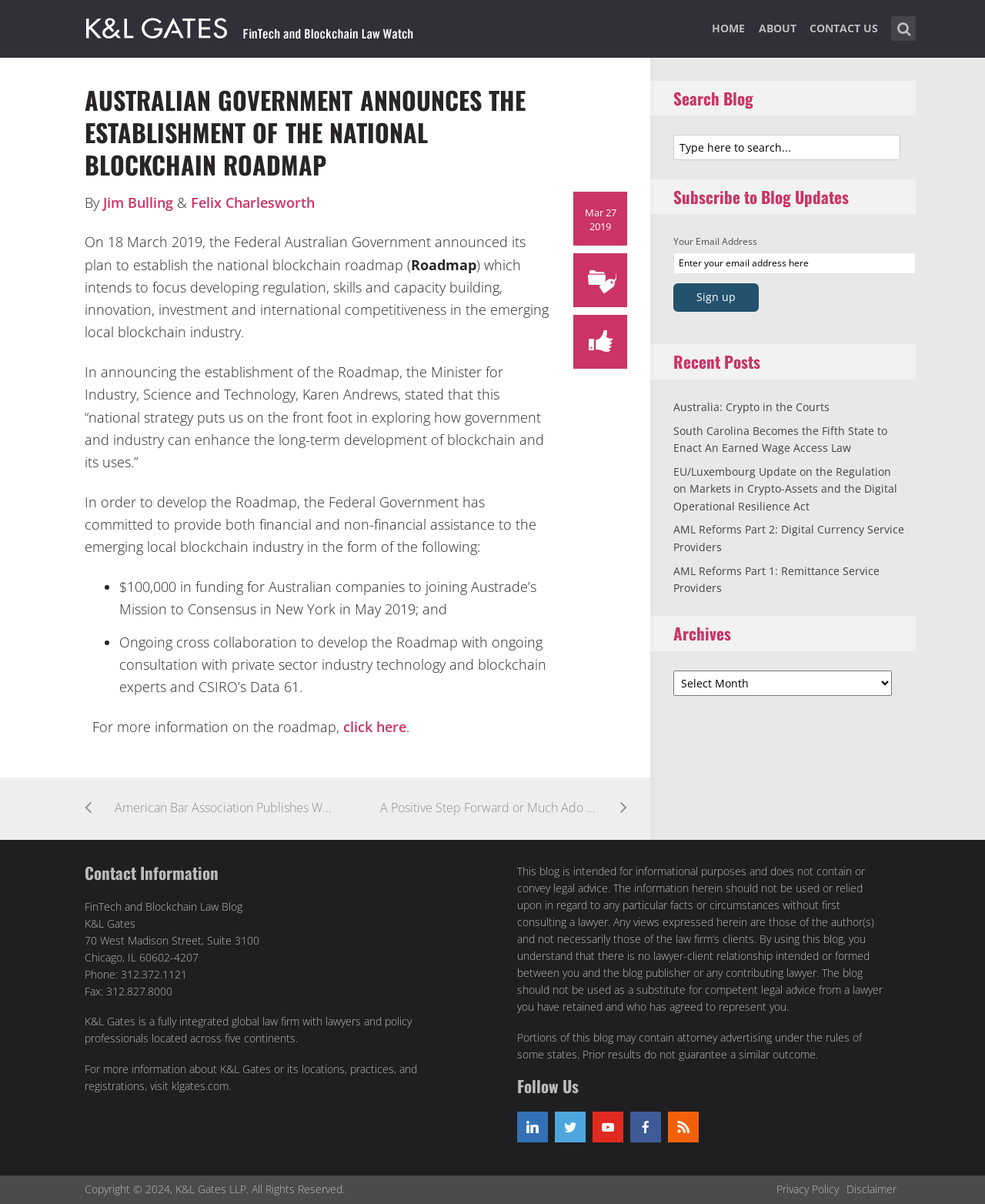Please answer the following question using a single word or phrase: 
How much funding is provided for Australian companies to join Austrade’s Mission to Consensus in New York?

$100,000